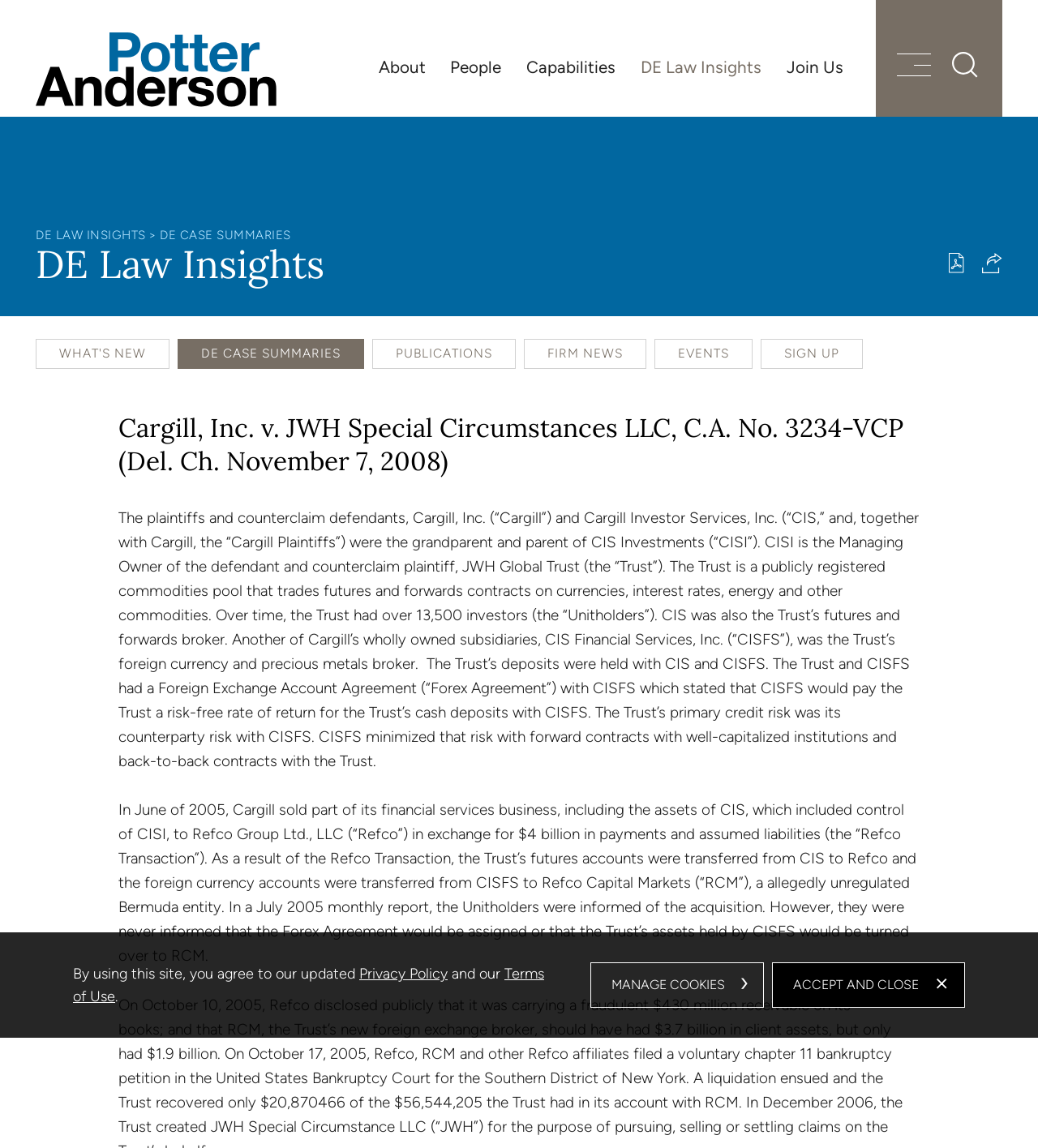Extract the primary headline from the webpage and present its text.

Cargill, Inc. v. JWH Special Circumstances LLC, C.A. No. 3234-VCP (Del. Ch. November 7, 2008)